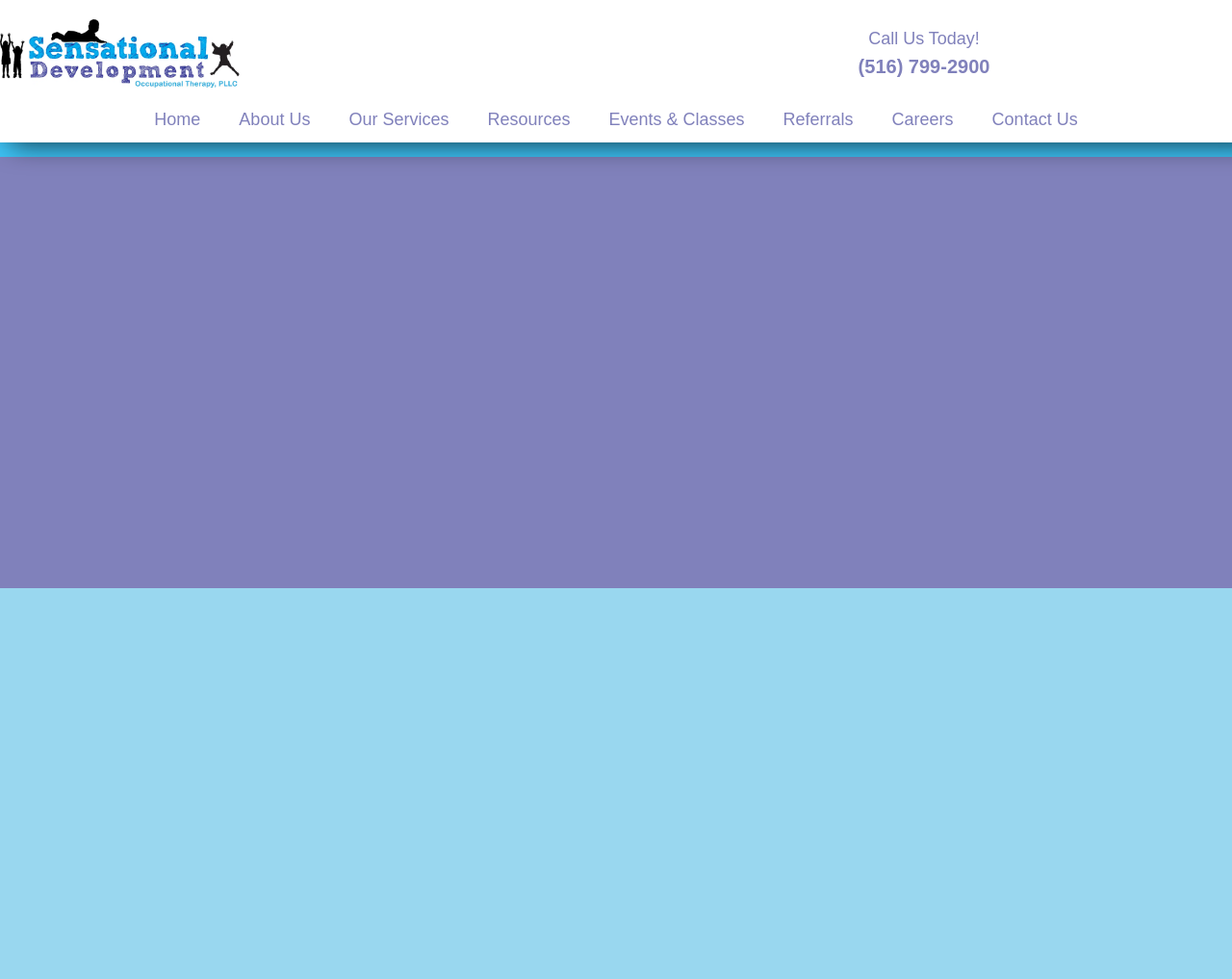Please locate the bounding box coordinates of the element's region that needs to be clicked to follow the instruction: "call the phone number". The bounding box coordinates should be provided as four float numbers between 0 and 1, i.e., [left, top, right, bottom].

[0.697, 0.057, 0.803, 0.078]